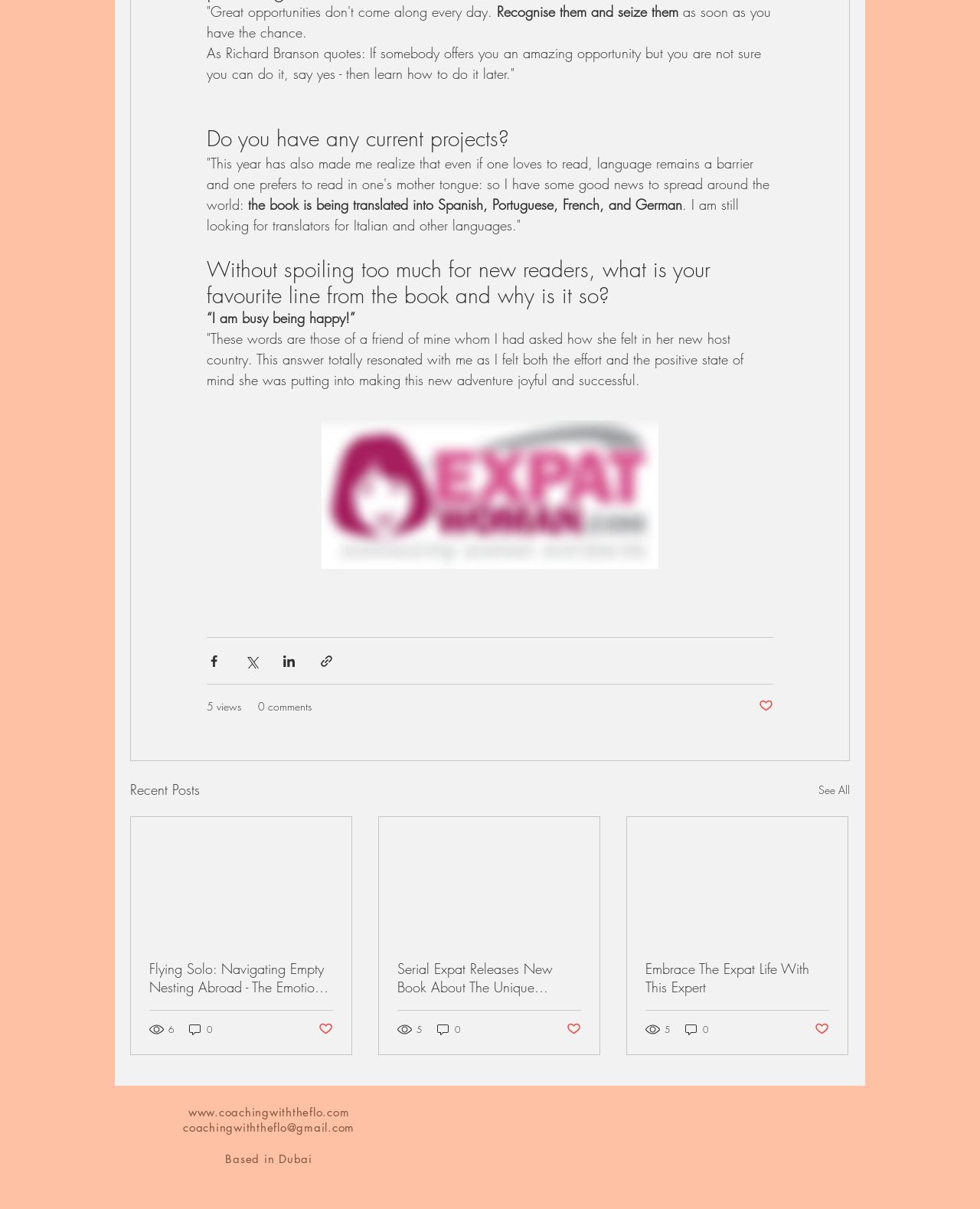What is the location of the author?
Look at the image and answer with only one word or phrase.

Dubai